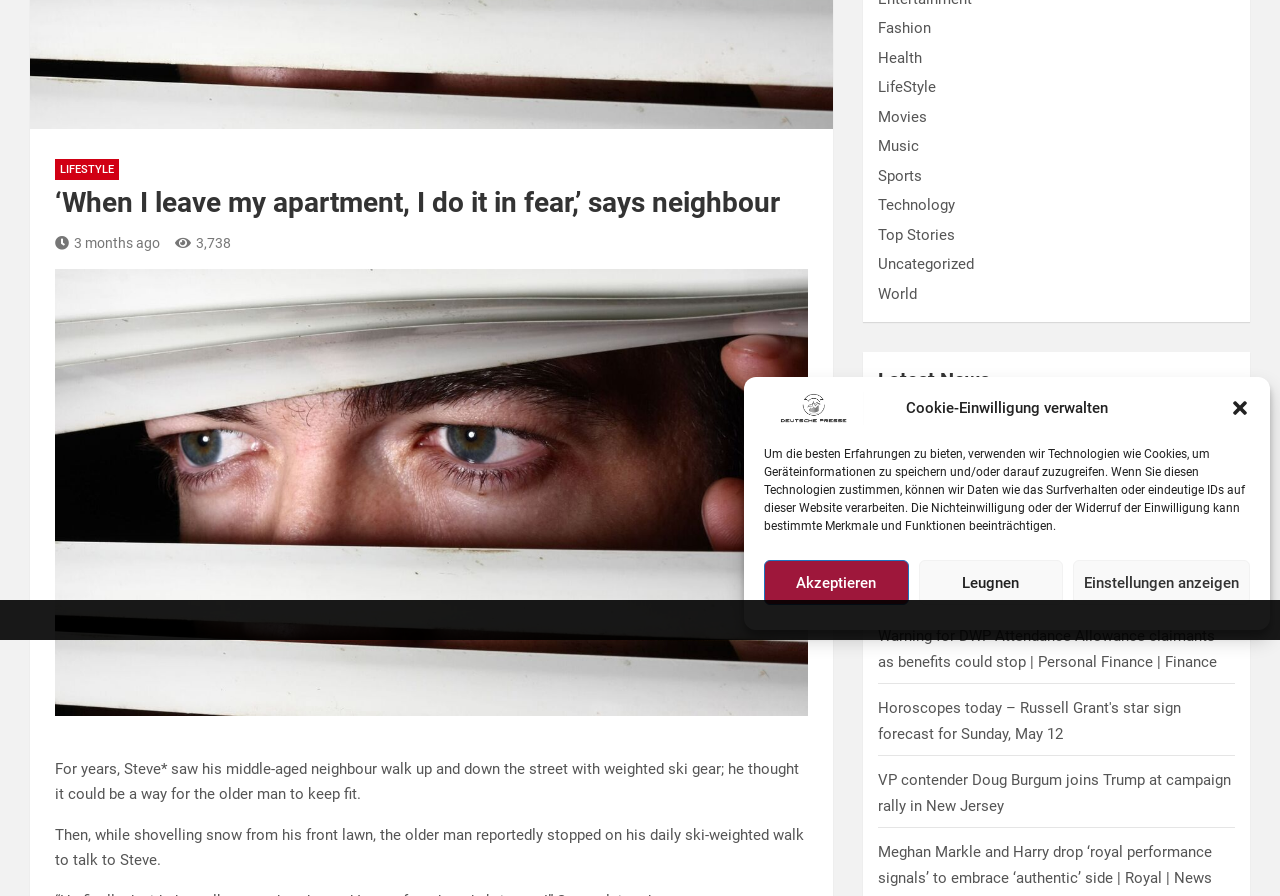Extract the bounding box of the UI element described as: "Top Stories".

[0.686, 0.252, 0.746, 0.272]